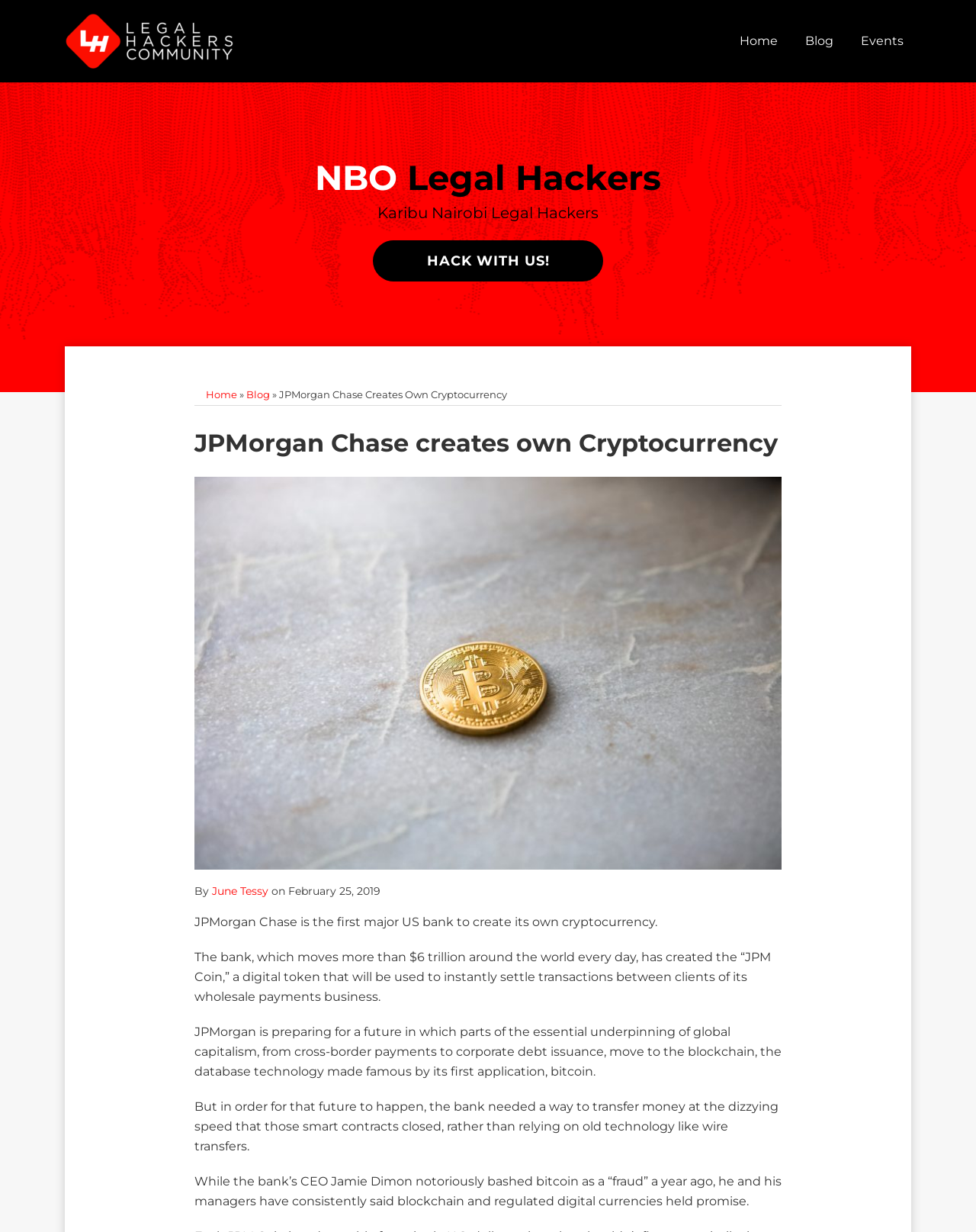Locate the bounding box coordinates of the element you need to click to accomplish the task described by this instruction: "Click the 'HACK WITH US!' link".

[0.382, 0.195, 0.618, 0.228]